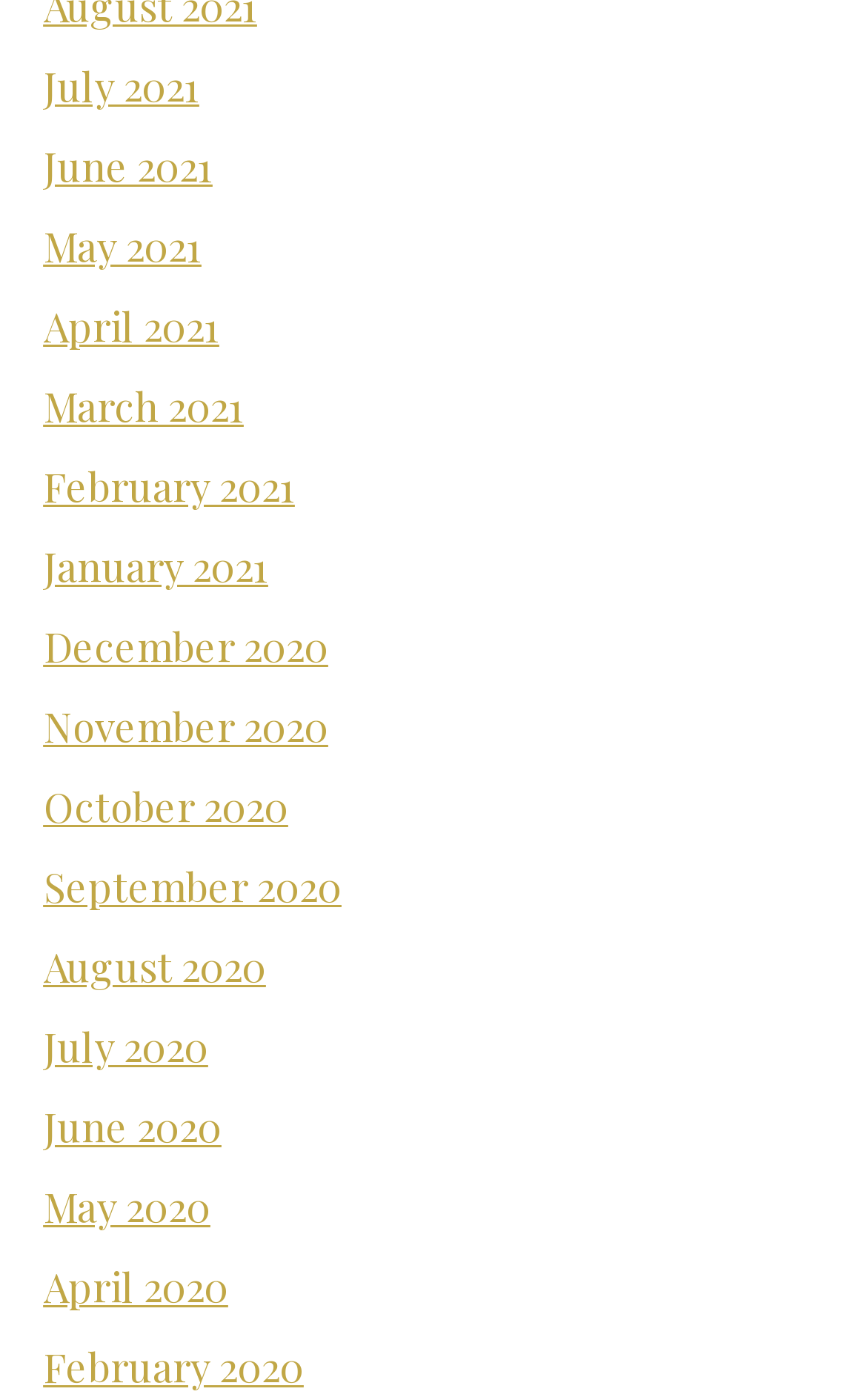Please determine the bounding box coordinates for the element that should be clicked to follow these instructions: "view February 2020".

[0.05, 0.957, 0.35, 0.995]